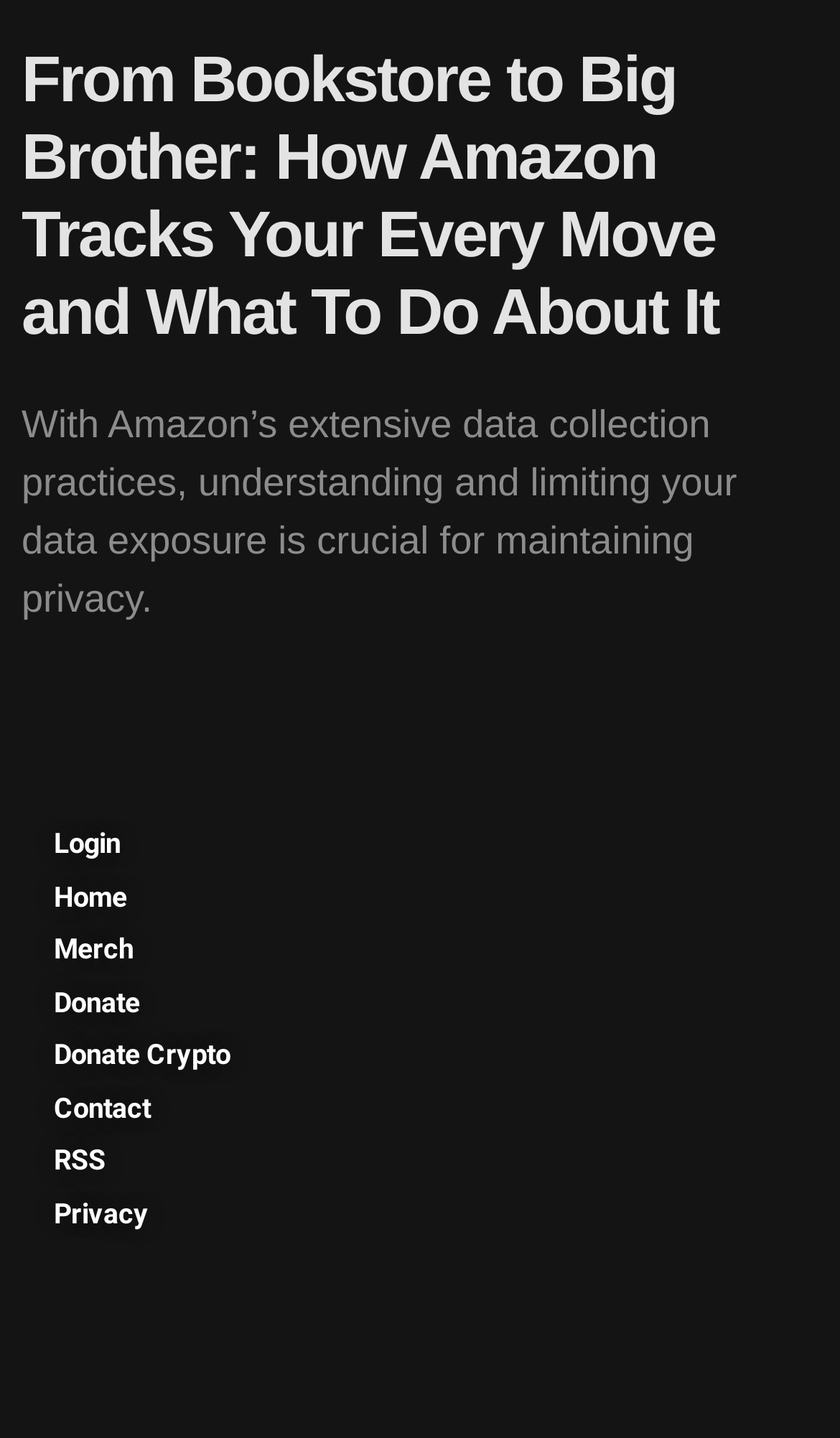Provide the bounding box coordinates for the area that should be clicked to complete the instruction: "login to the website".

[0.064, 0.572, 0.317, 0.601]